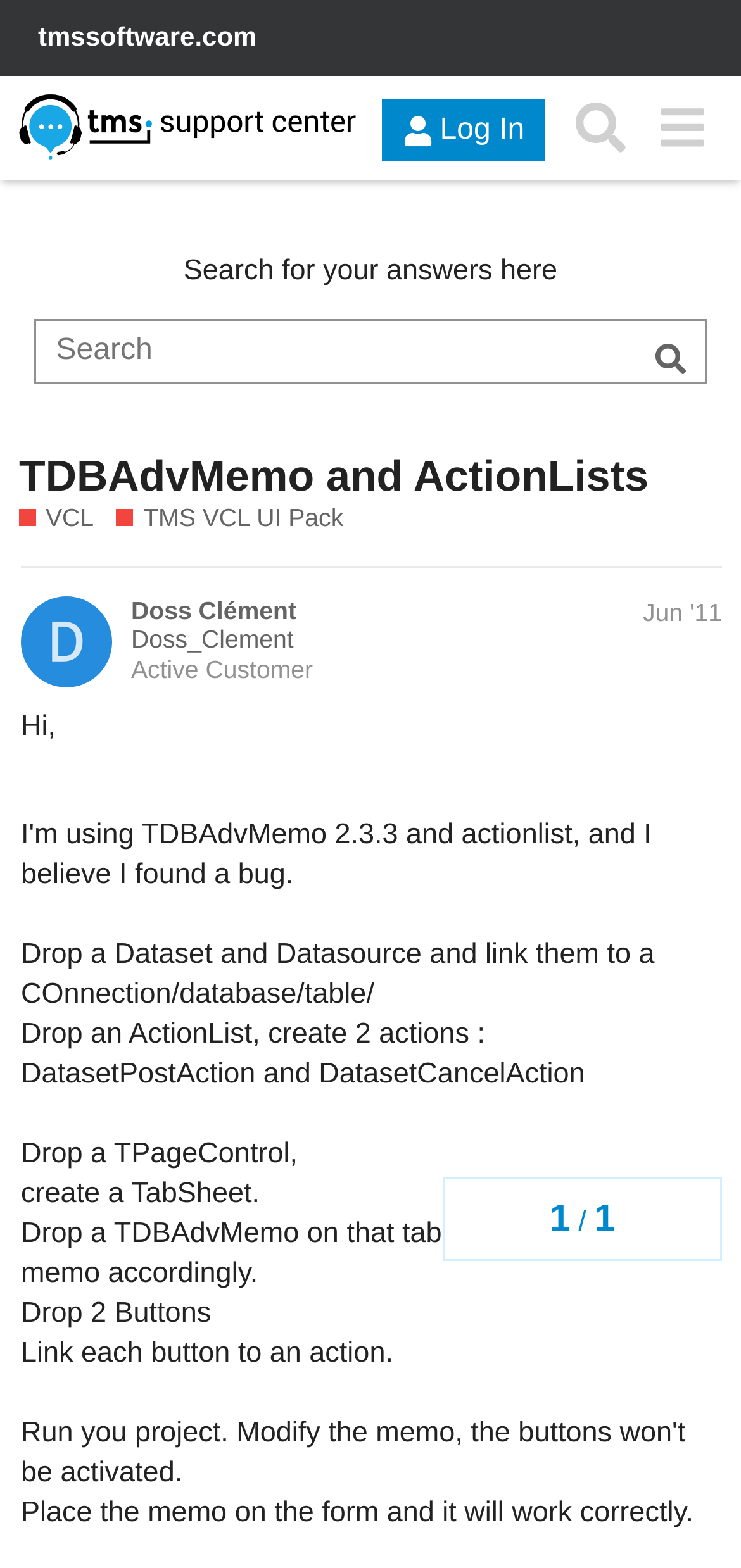Pinpoint the bounding box coordinates of the area that should be clicked to complete the following instruction: "Click on the 'TMS Support Center' link". The coordinates must be given as four float numbers between 0 and 1, i.e., [left, top, right, bottom].

[0.026, 0.059, 0.485, 0.103]